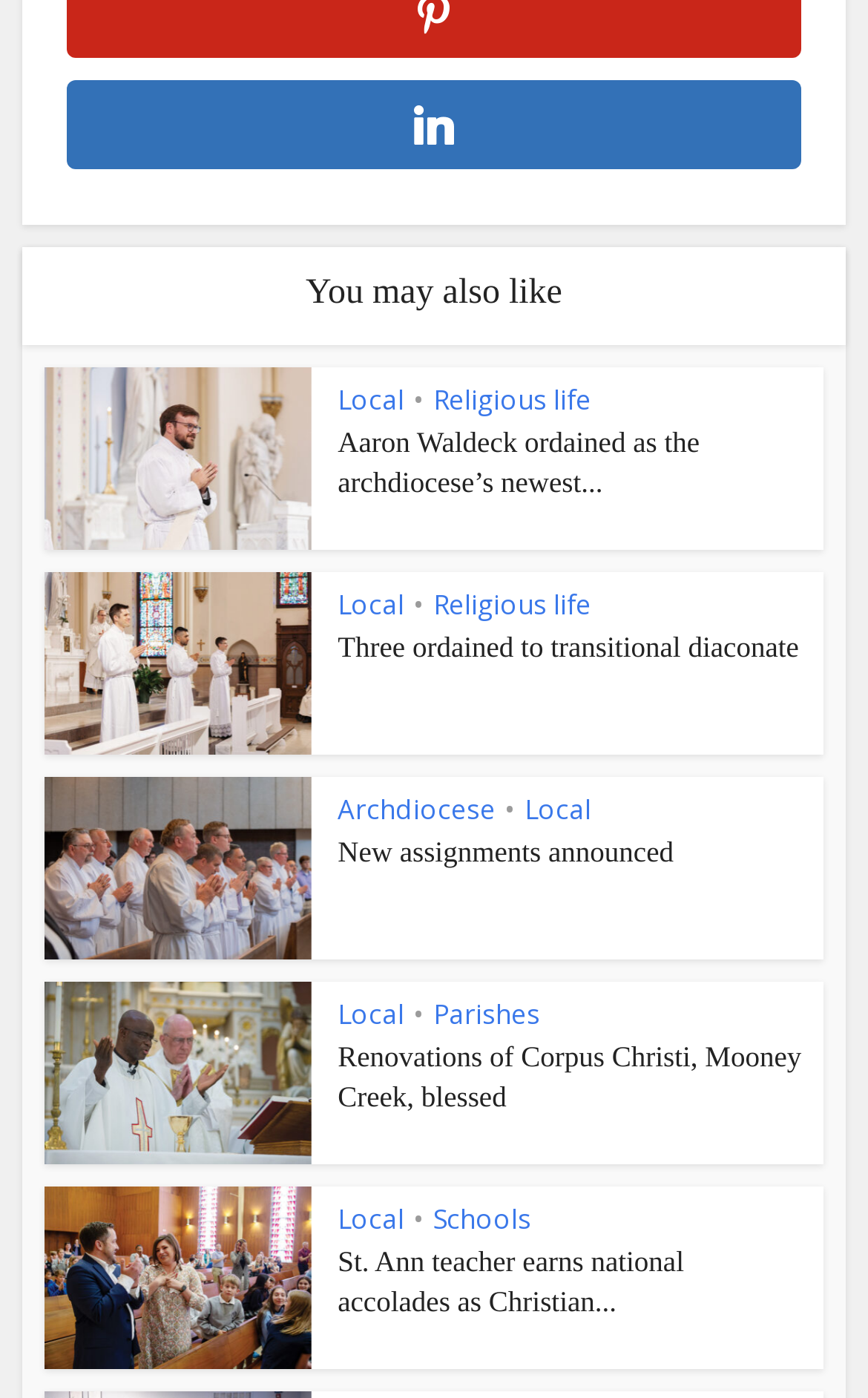Identify the bounding box coordinates of the section that should be clicked to achieve the task described: "Read 'Aaron Waldeck ordained as the archdiocese’s newest…'".

[0.389, 0.304, 0.806, 0.357]